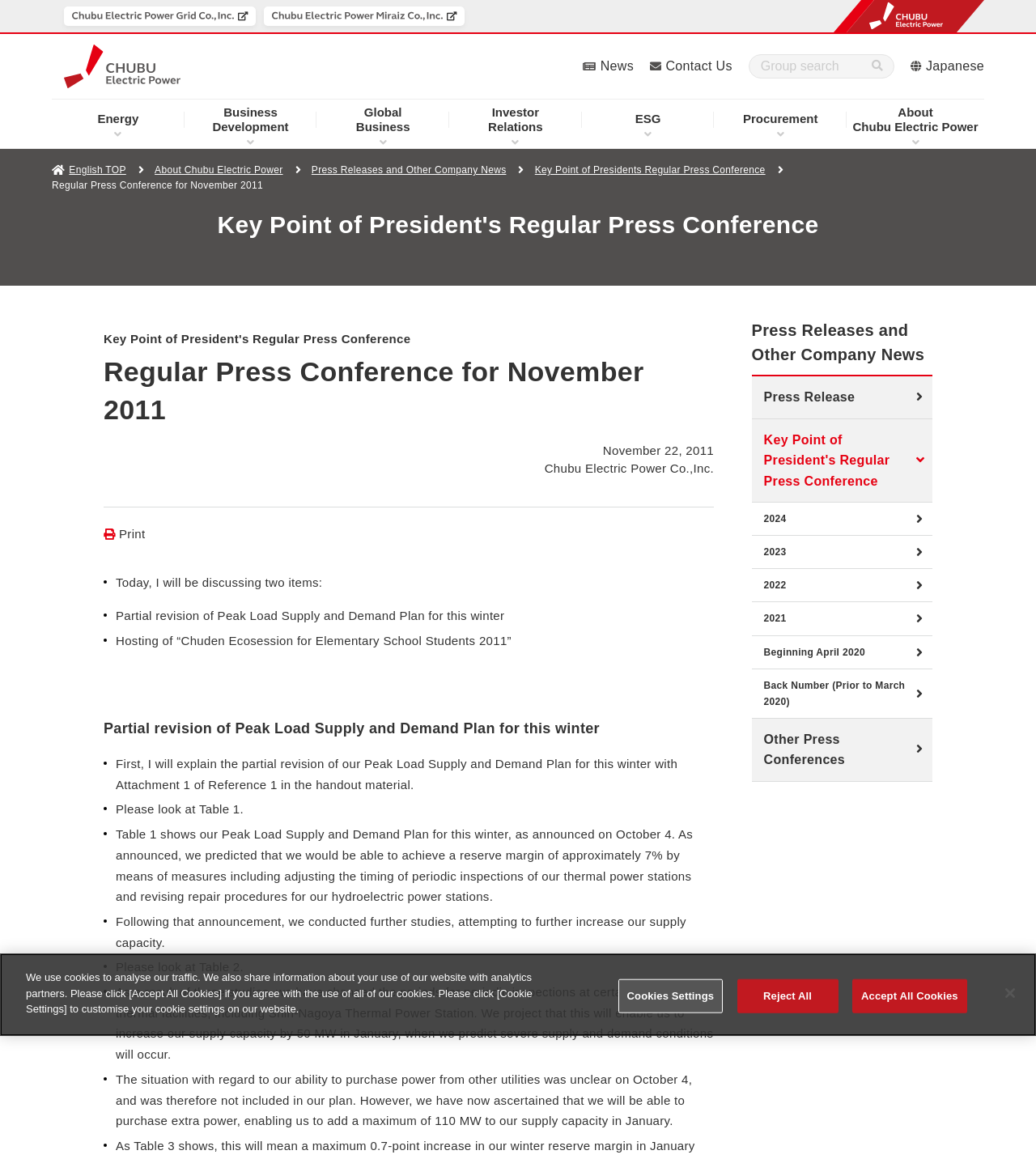What is the topic of the press conference?
Examine the image and give a concise answer in one word or a short phrase.

Peak Load Supply and Demand Plan